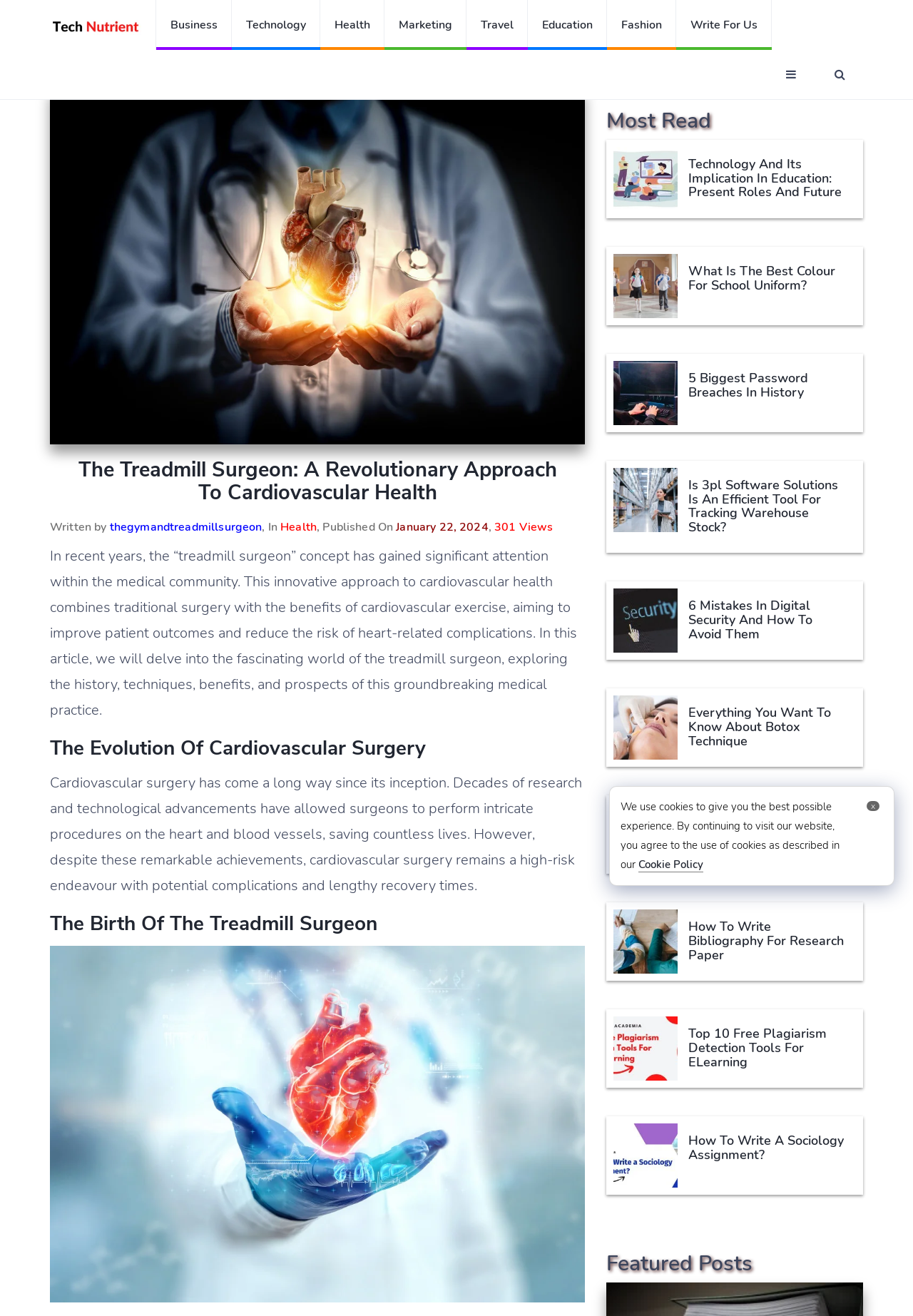Specify the bounding box coordinates of the element's region that should be clicked to achieve the following instruction: "Click on the 'Home' link". The bounding box coordinates consist of four float numbers between 0 and 1, in the format [left, top, right, bottom].

[0.055, 0.048, 0.082, 0.057]